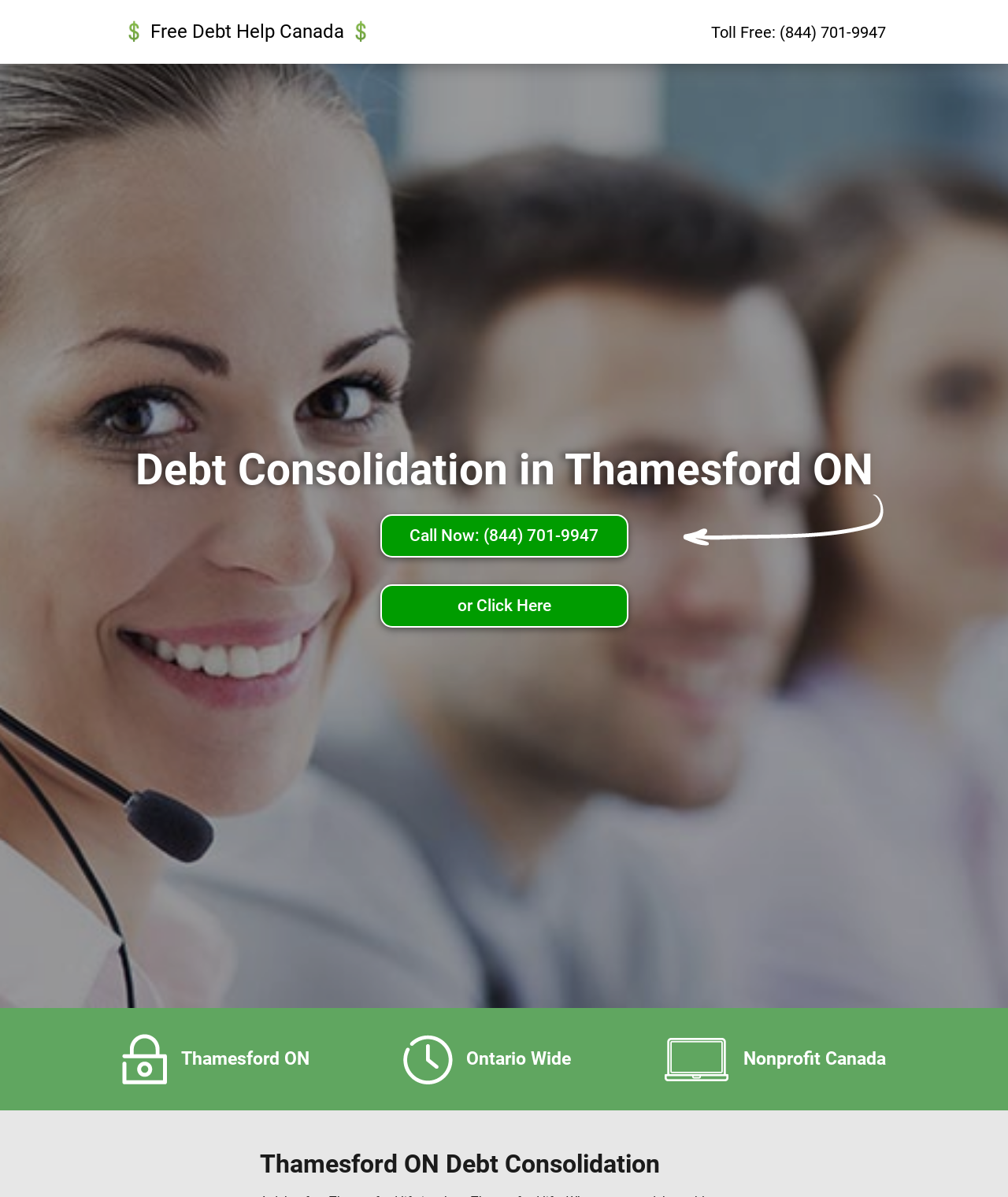What is the location served by the debt consolidation service?
Answer with a single word or short phrase according to what you see in the image.

Thamesford ON